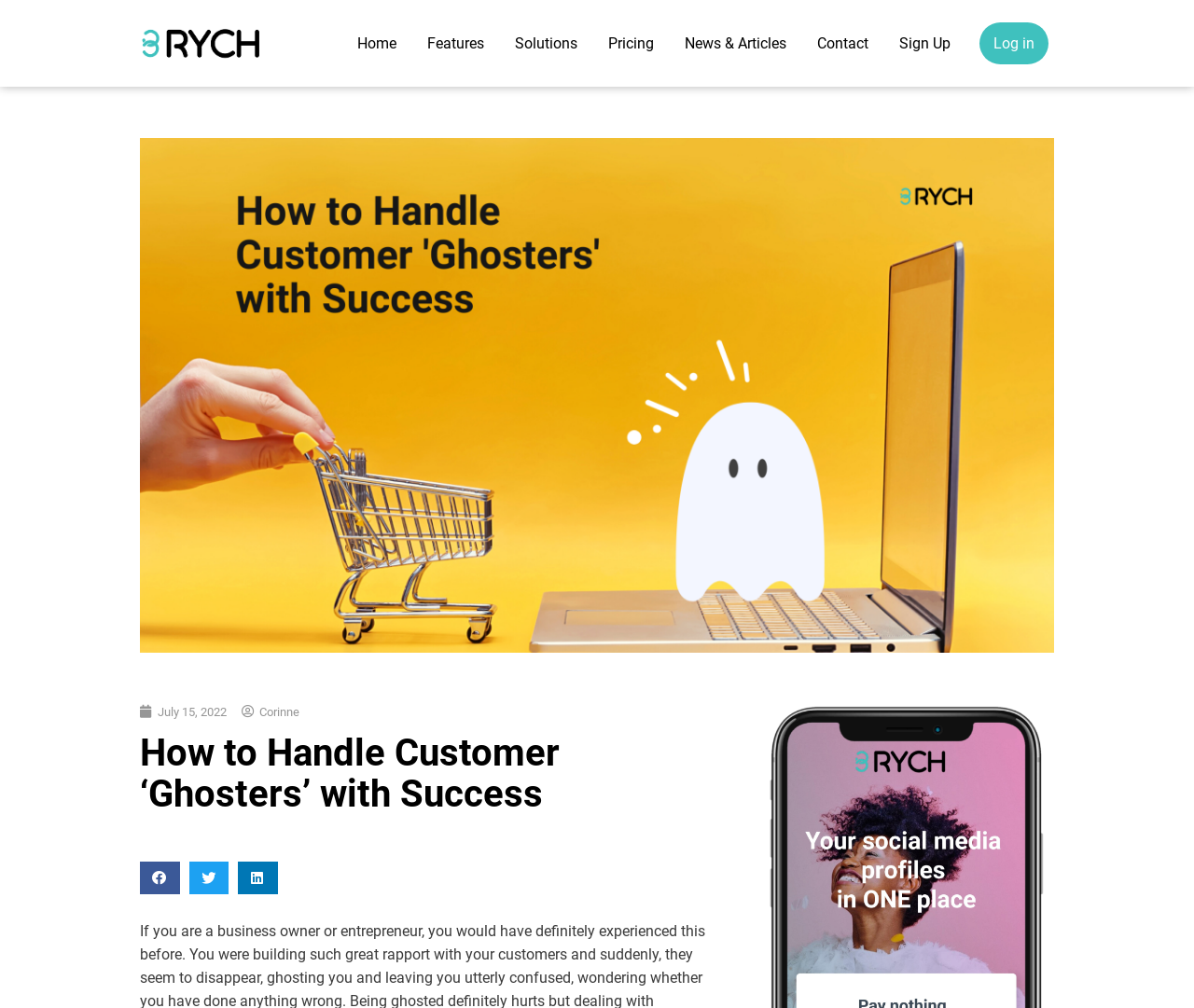Please determine the bounding box coordinates of the element's region to click in order to carry out the following instruction: "Read the article published on July 15, 2022". The coordinates should be four float numbers between 0 and 1, i.e., [left, top, right, bottom].

[0.117, 0.694, 0.19, 0.717]